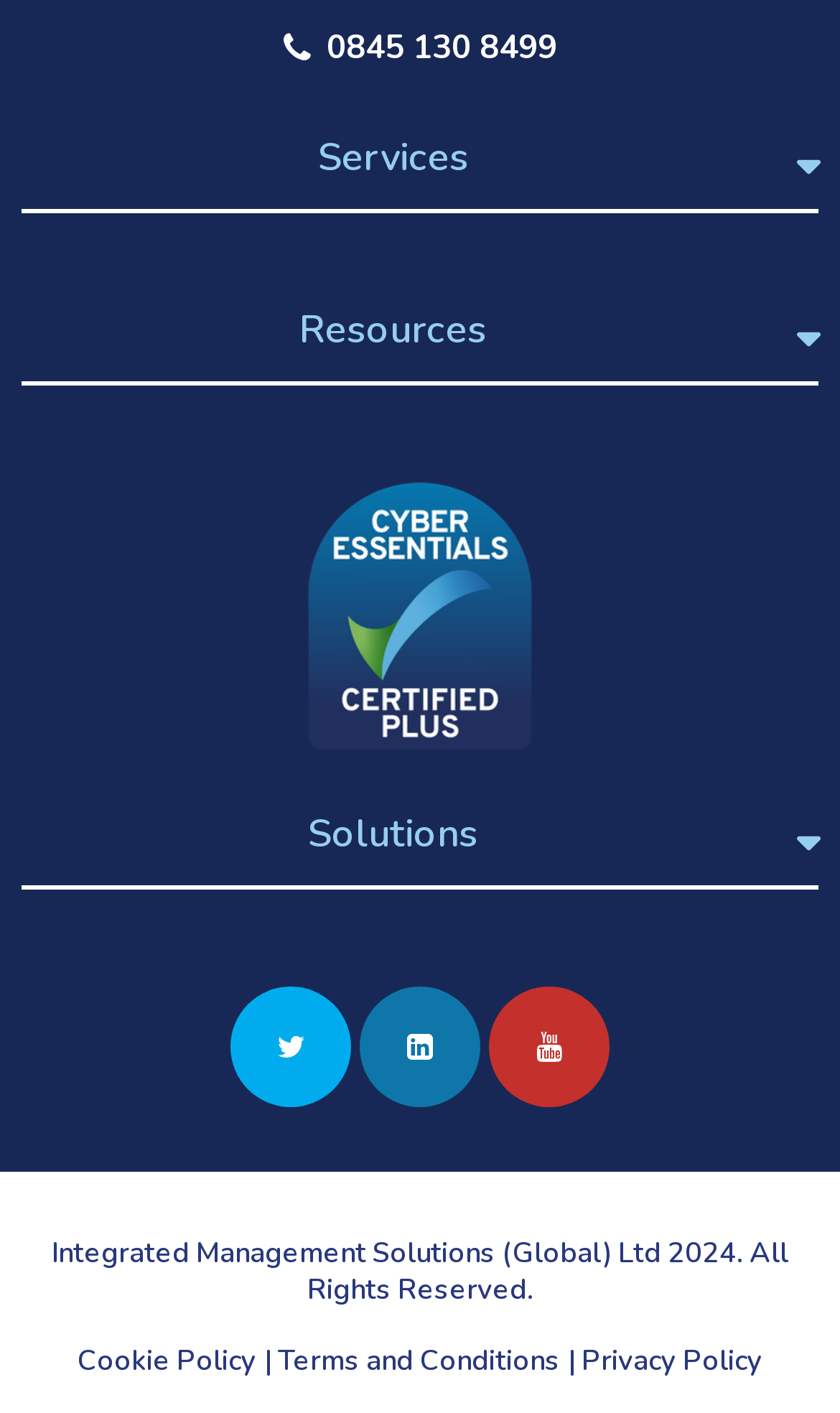What is the phone number on the webpage?
Using the information from the image, answer the question thoroughly.

I found the phone number by looking at the link element with the text '0845 130 8499' located at the top of the webpage, with a bounding box of [0.388, 0.015, 0.663, 0.052].